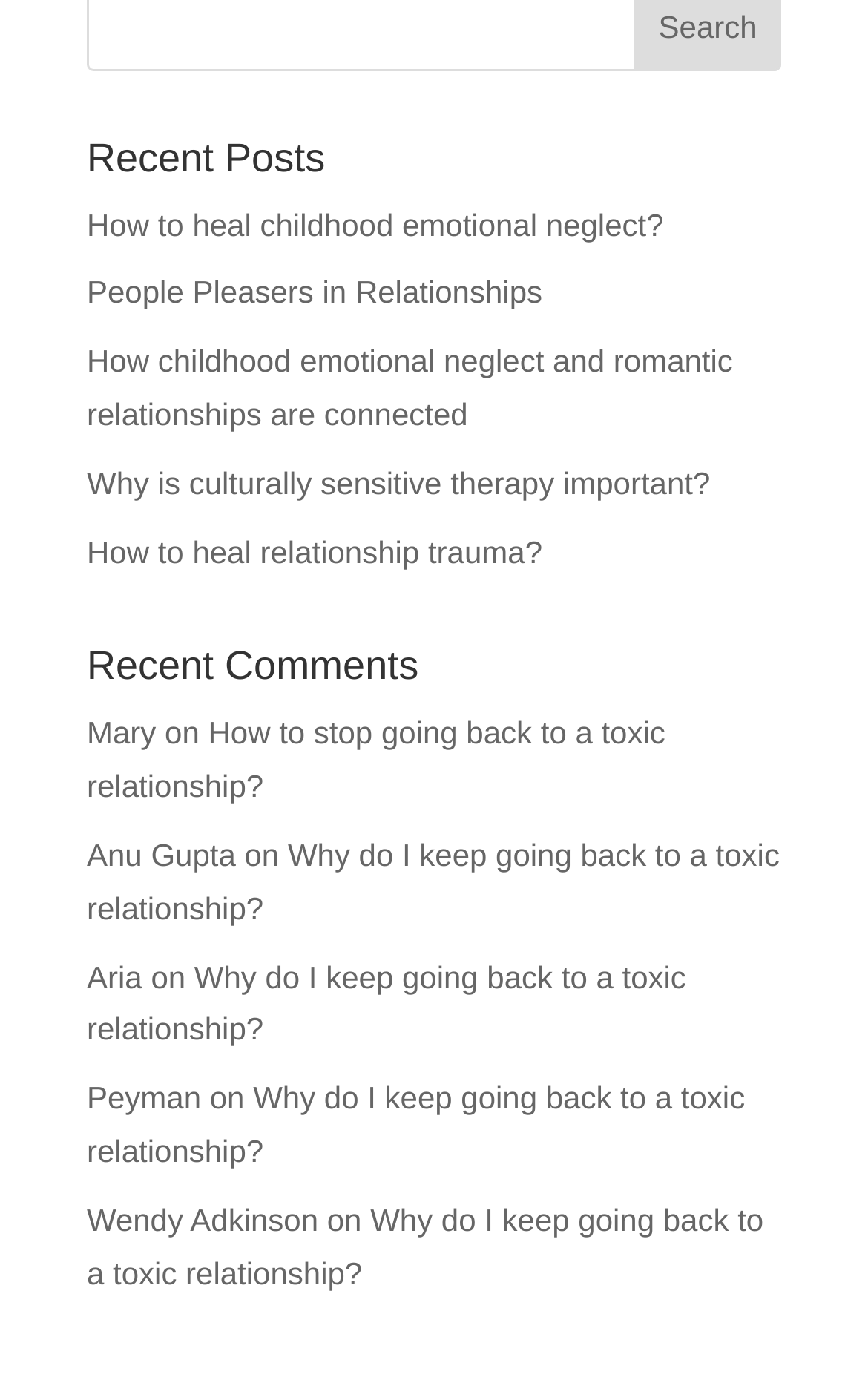Please provide the bounding box coordinates for the element that needs to be clicked to perform the instruction: "Call the phone number in Palm Beach County". The coordinates must consist of four float numbers between 0 and 1, formatted as [left, top, right, bottom].

None